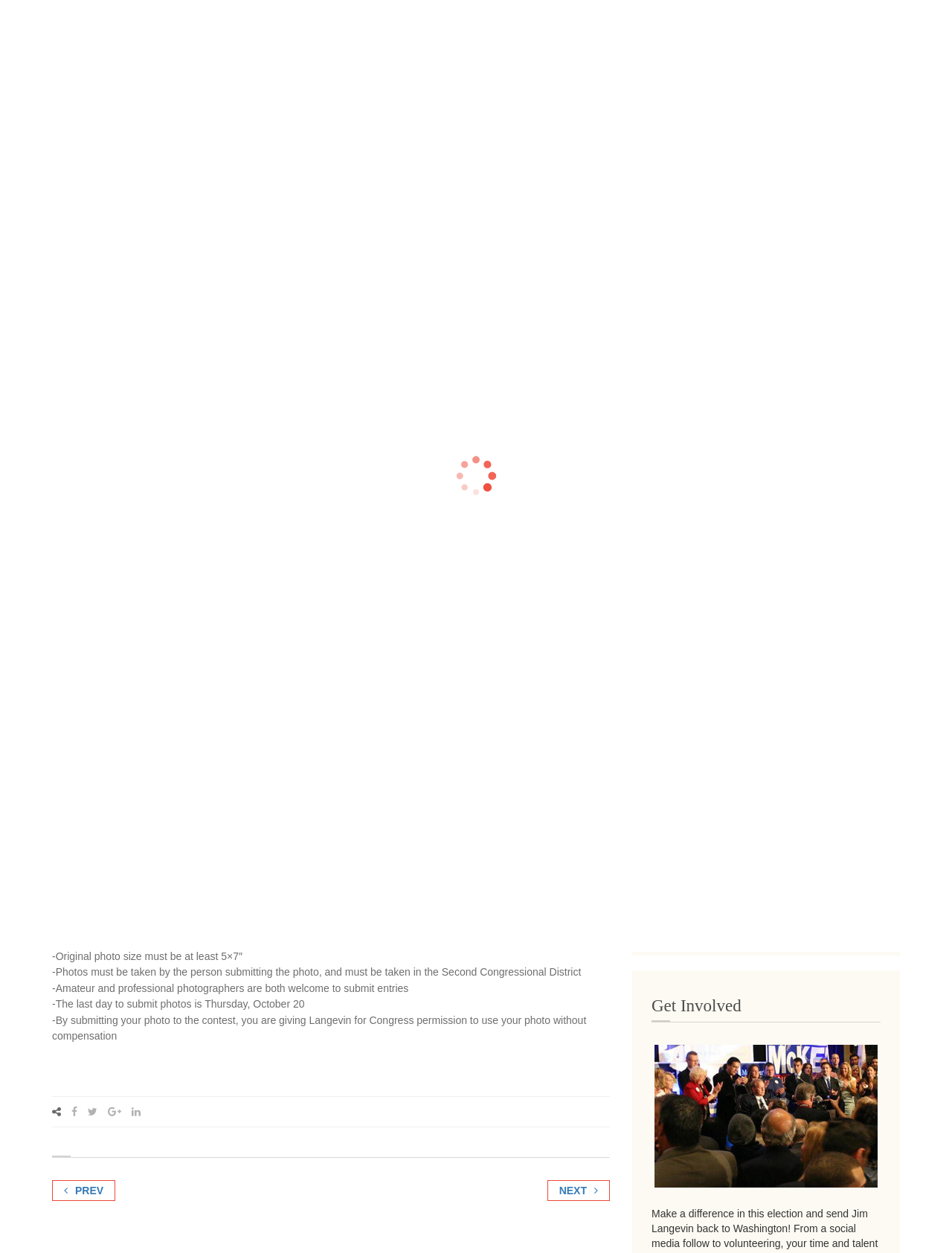What is the deadline to submit photos to the contest?
Using the information from the image, provide a comprehensive answer to the question.

The webpage mentions that the deadline to submit photos is Thursday, October 20, which suggests that participants must submit their photos by this date.